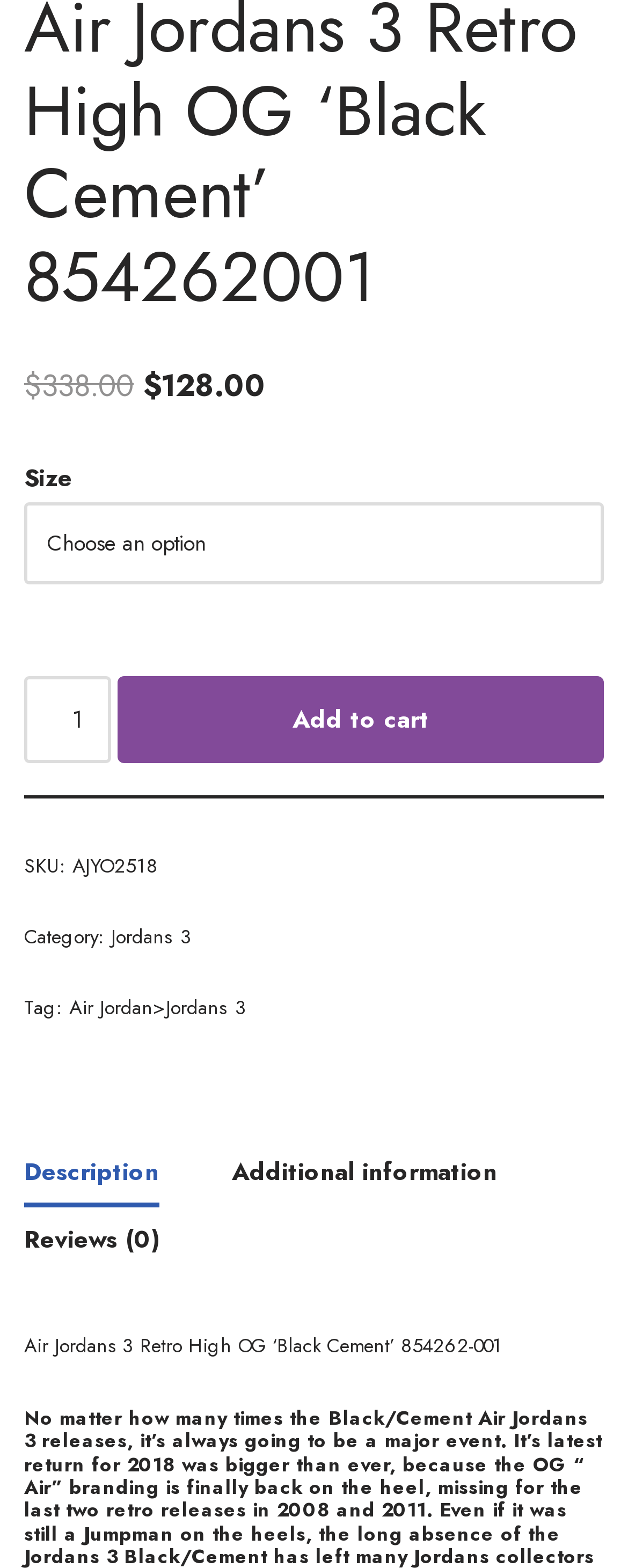For the element described, predict the bounding box coordinates as (top-left x, top-left y, bottom-right x, bottom-right y). All values should be between 0 and 1. Element description: Reviews (0)

[0.038, 0.77, 0.254, 0.81]